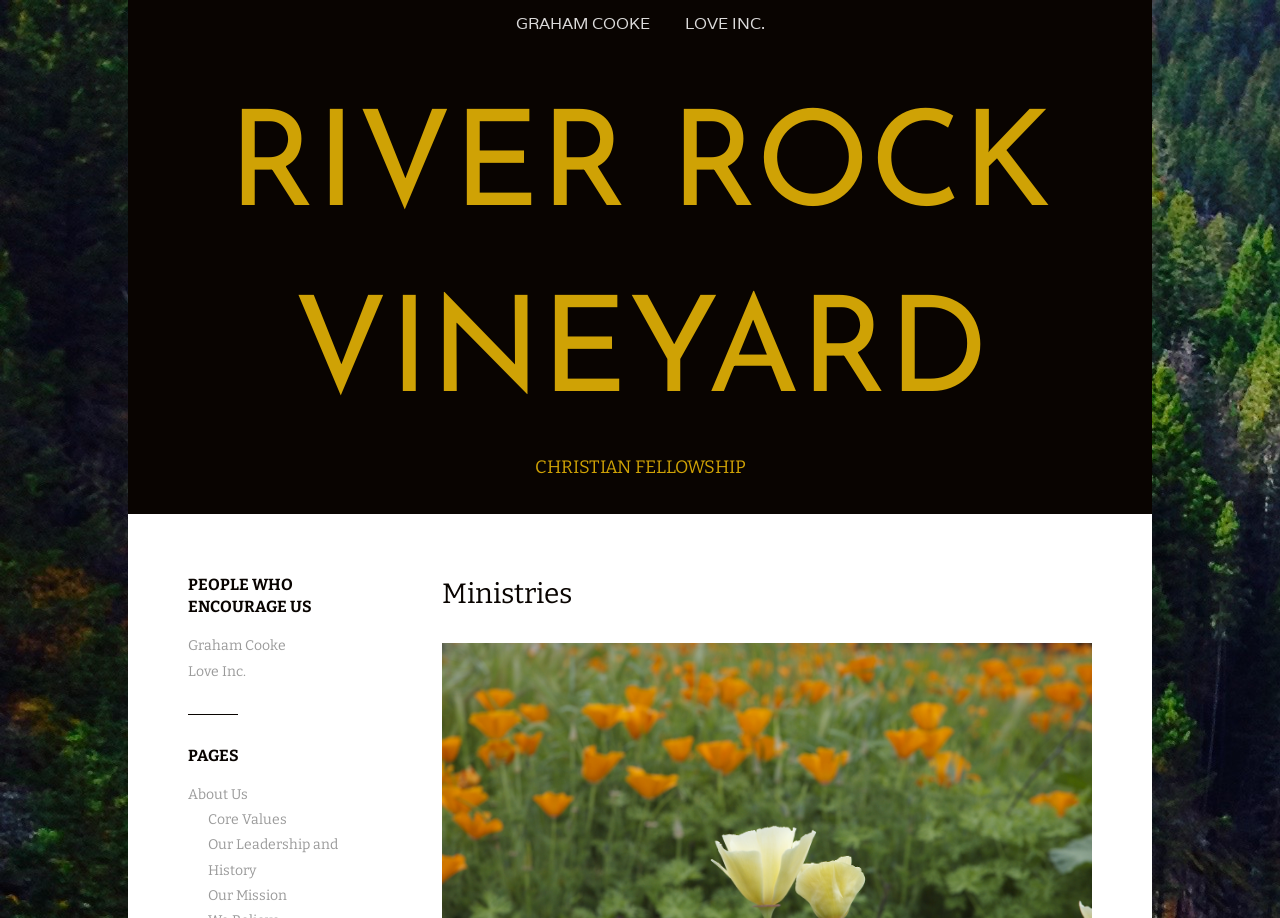Please identify the bounding box coordinates of the region to click in order to complete the given instruction: "Check the Trending Articles". The coordinates should be four float numbers between 0 and 1, i.e., [left, top, right, bottom].

None